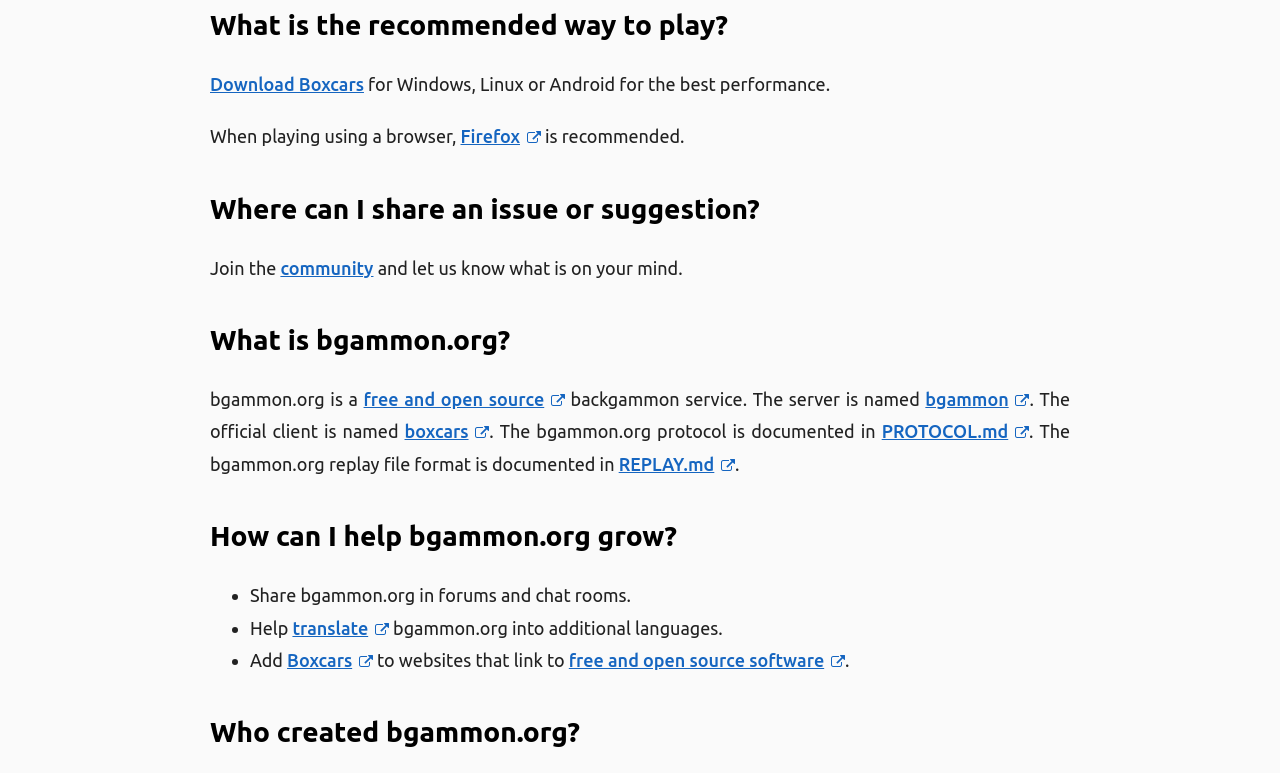Please specify the bounding box coordinates of the area that should be clicked to accomplish the following instruction: "Read the 'Privacy Policy'". The coordinates should consist of four float numbers between 0 and 1, i.e., [left, top, right, bottom].

None